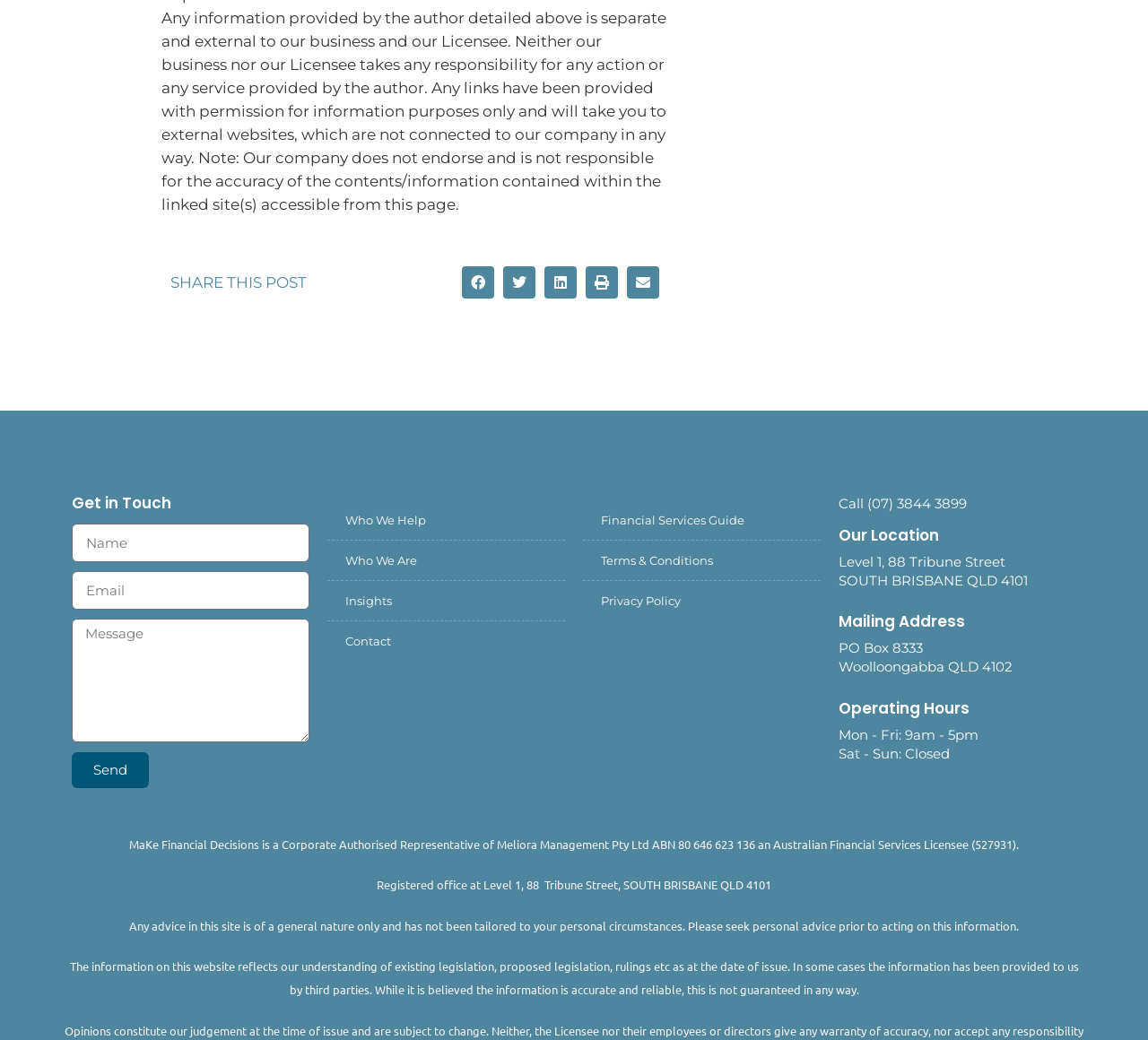Calculate the bounding box coordinates of the UI element given the description: "Privacy Policy".

[0.508, 0.558, 0.715, 0.596]